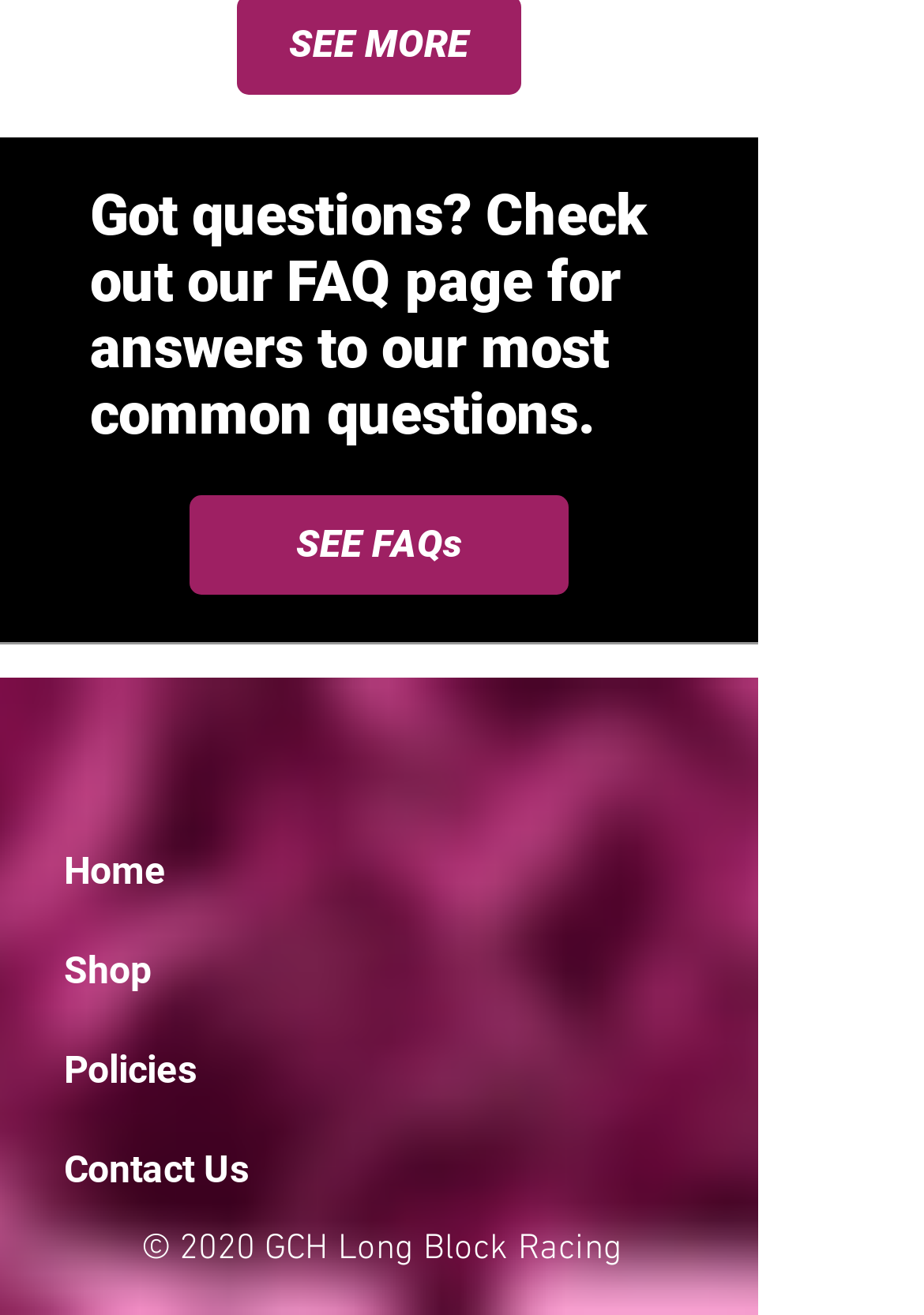Please provide a one-word or phrase answer to the question: 
What is the purpose of the 'SEE FAQs' link?

To view FAQs